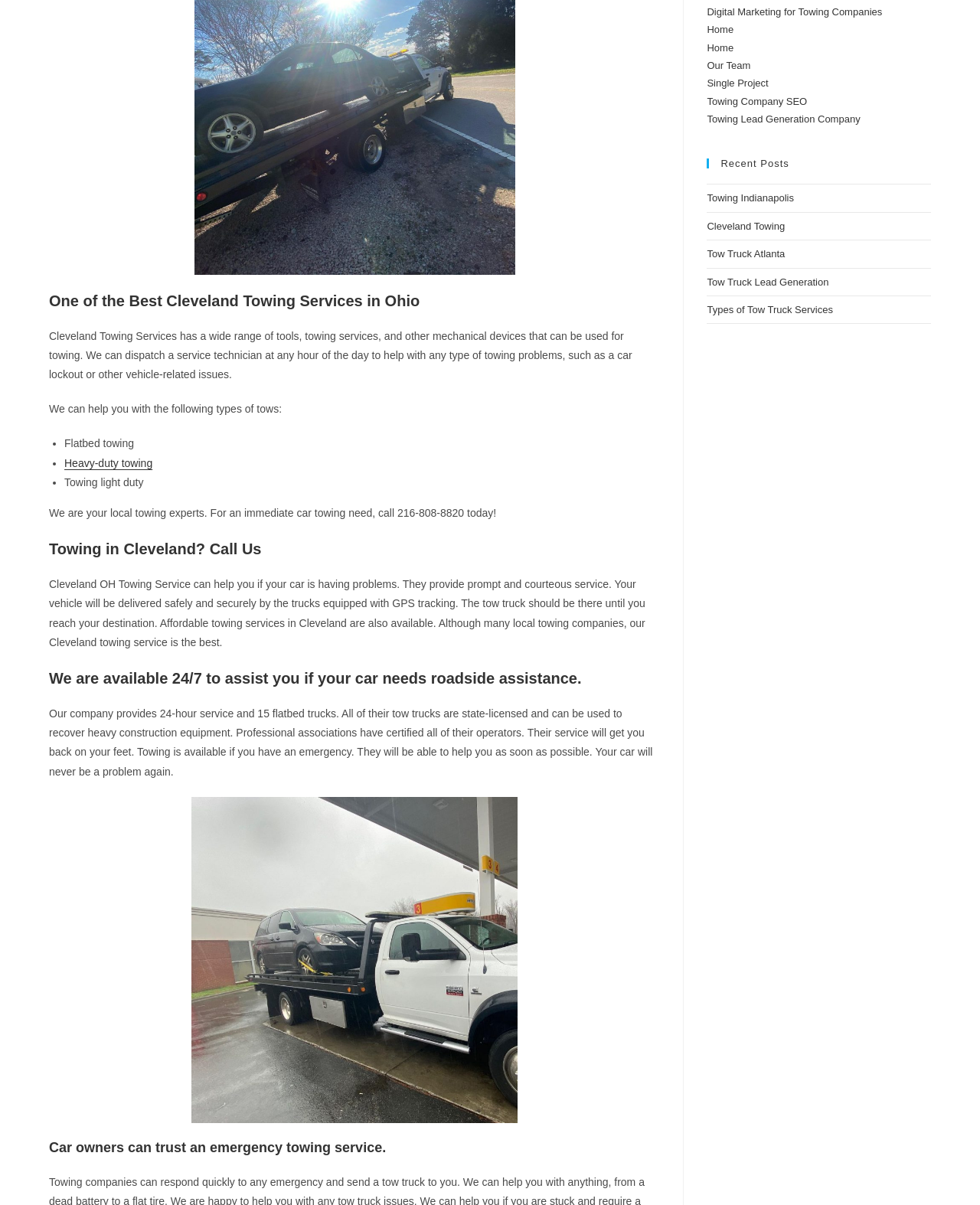Give the bounding box coordinates for the element described by: "Wix.com".

None